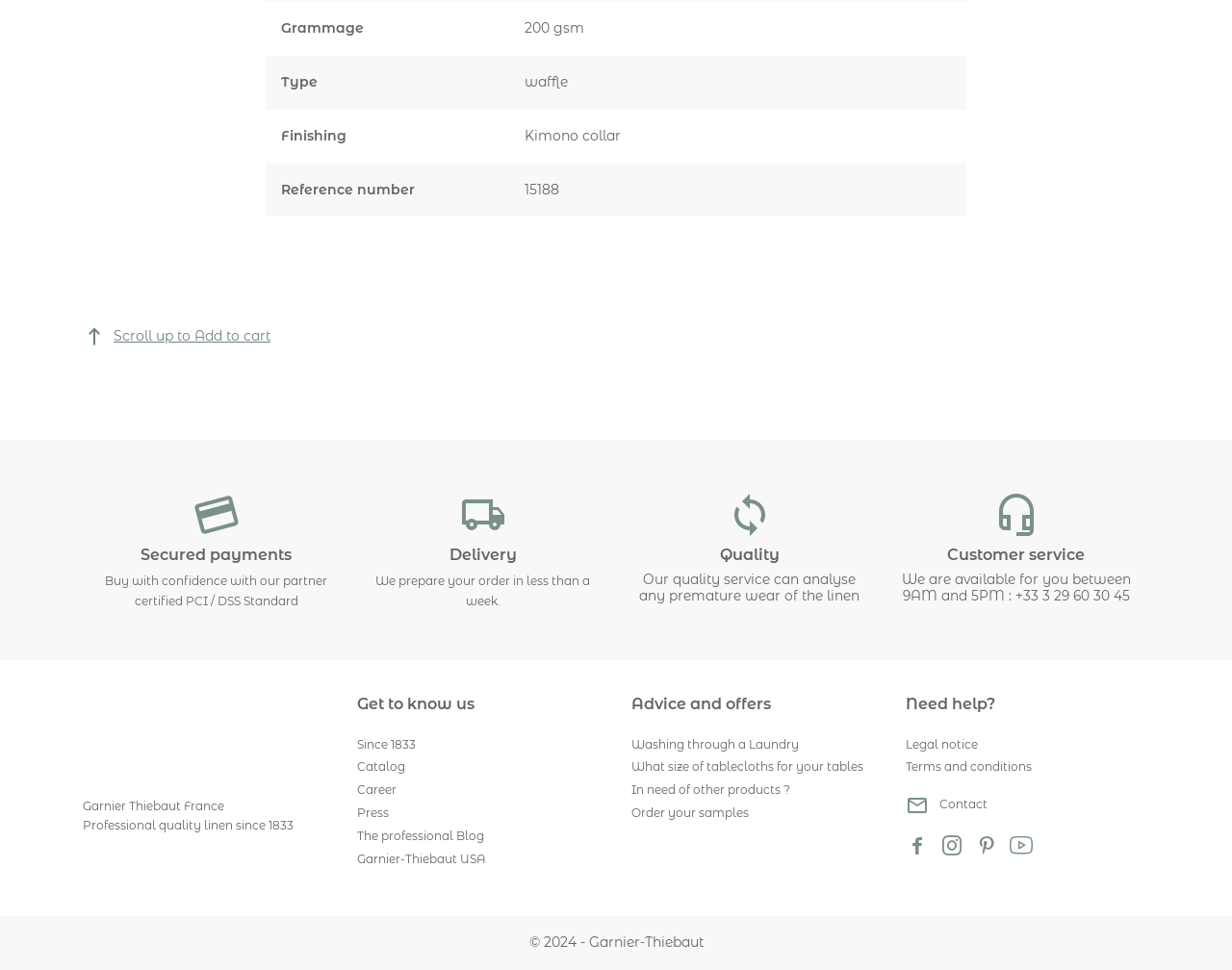What type of collar does the product have?
Please provide a detailed answer to the question.

I found the answer by looking at the 'Finishing' label and its corresponding value 'Kimono collar' on the webpage.